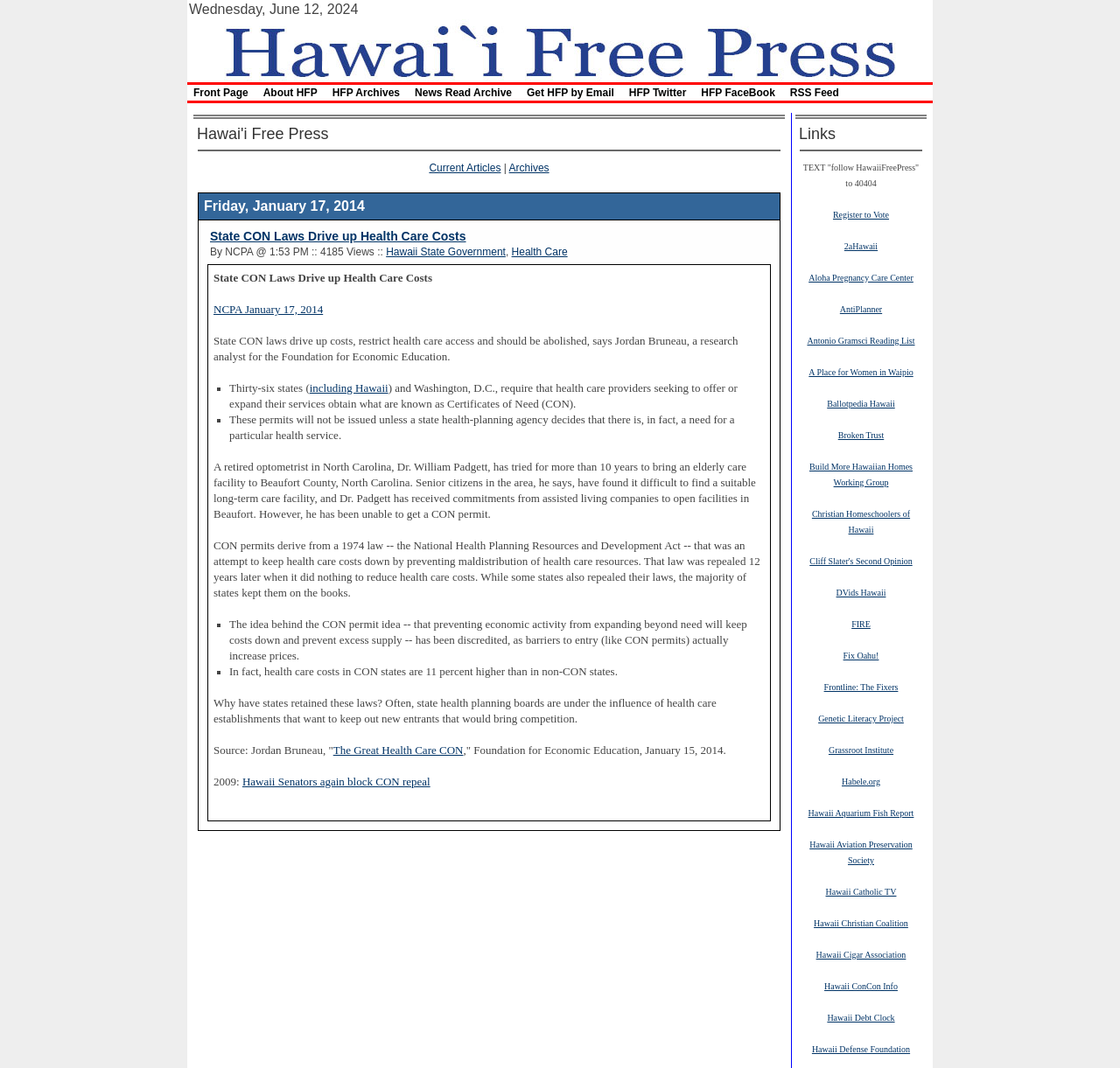Find the bounding box coordinates of the element to click in order to complete this instruction: "read the article 'The Goodbye to Lonely Nights'". The bounding box coordinates must be four float numbers between 0 and 1, denoted as [left, top, right, bottom].

None